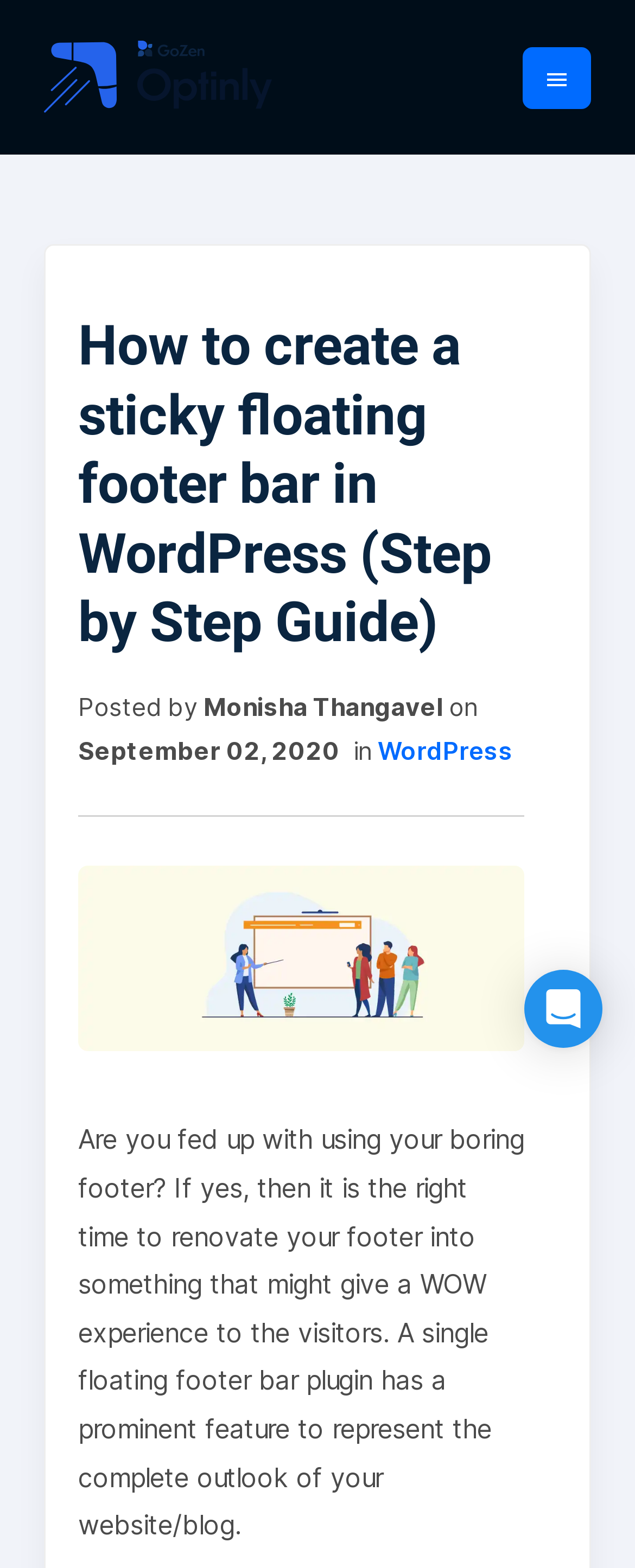Provide a thorough description of this webpage.

The webpage appears to be a blog post or article about creating a sticky floating footer bar in WordPress. At the top, there is a link to "Optinly" accompanied by an image with the same name, positioned near the left edge of the page. 

To the right of the "Optinly" link, there is a button with an image inside it. Below these elements, a prominent heading reads "How to create a sticky floating footer bar in WordPress (Step by Step Guide)". 

Under the heading, there is a section with the author's name, "Monisha Thangavel", and the date "September 02, 2020". This section also includes a link to "WordPress". 

A horizontal separator line divides the page, separating the top section from the main content. The main content is a block of text that discusses the benefits of renovating a website's footer using a single floating footer bar plugin. 

At the bottom right corner of the page, there is a button labeled "Open Intercom Messenger" with an image inside it.